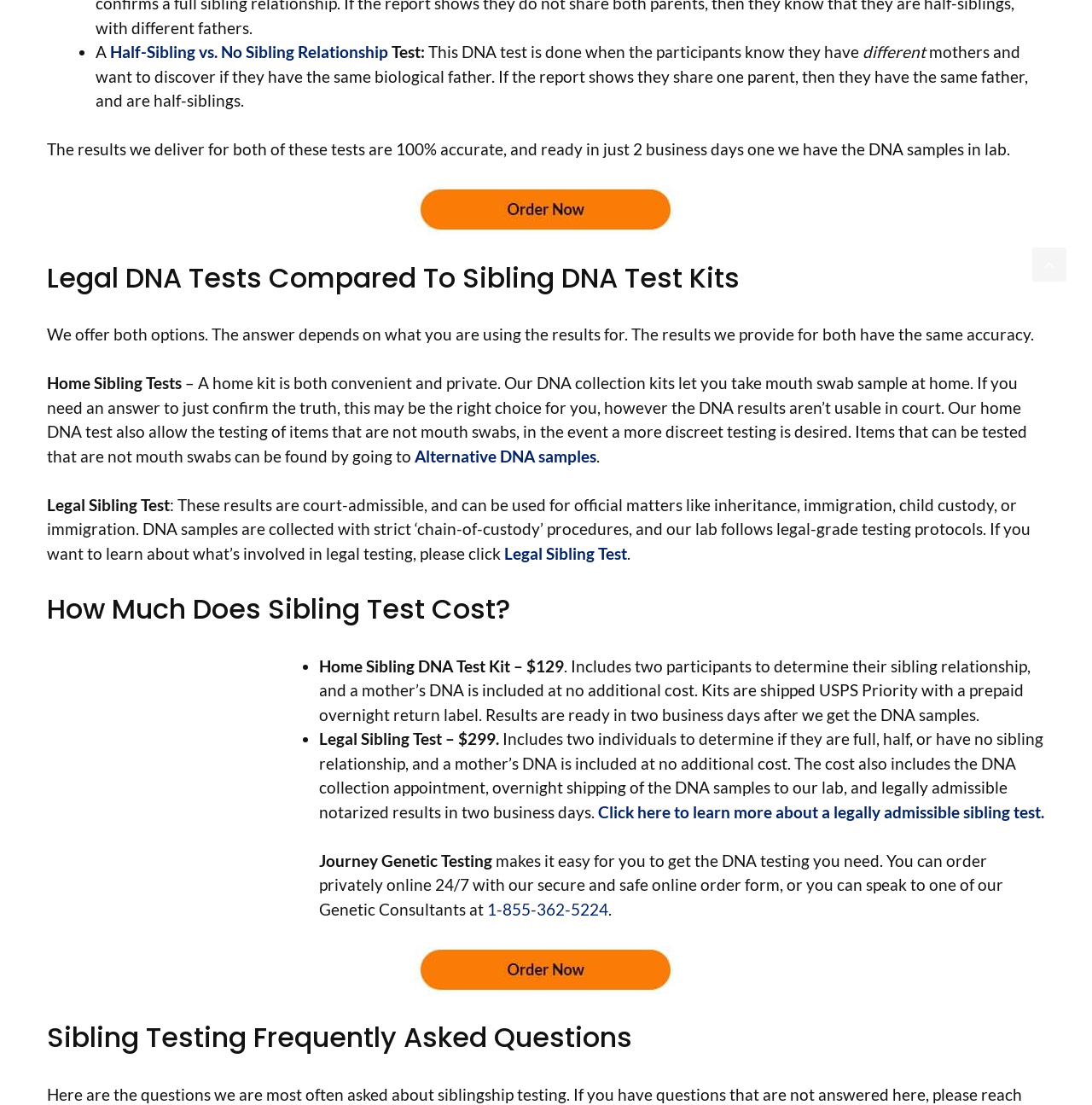Use a single word or phrase to answer the question: What is the phone number to speak to a Genetic Consultant?

1-855-362-5224